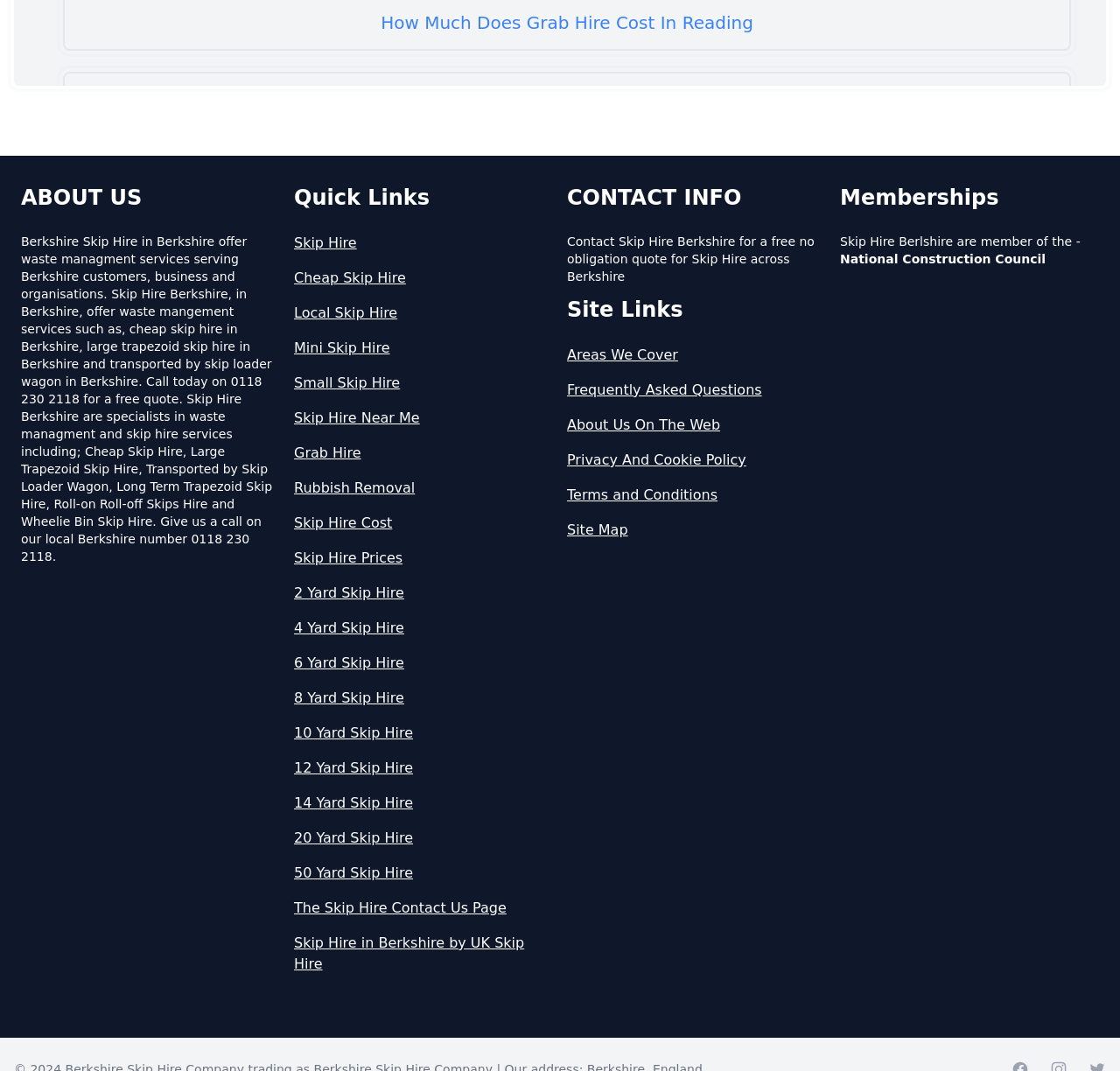Please provide a one-word or phrase answer to the question: 
What organization is Berkshire Skip Hire a member of?

National Construction Council